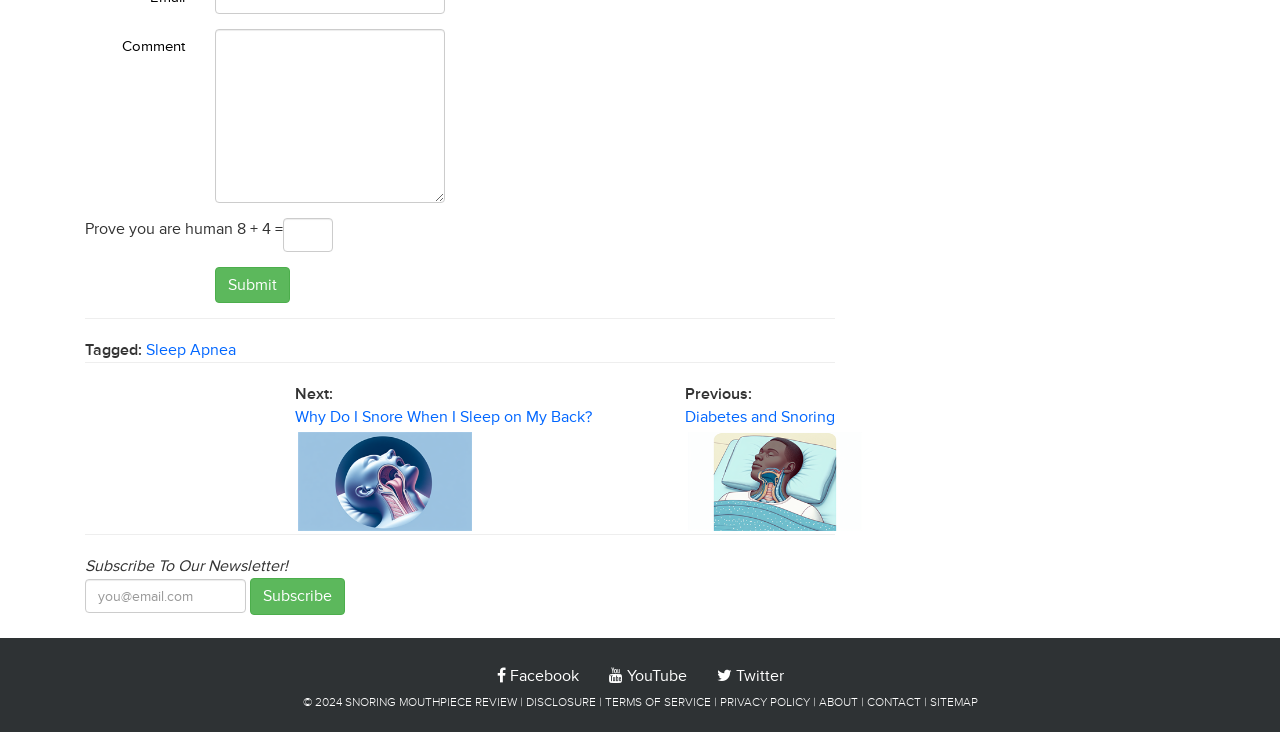Using the format (top-left x, top-left y, bottom-right x, bottom-right y), and given the element description, identify the bounding box coordinates within the screenshot: parent_node: Subscribe name="Email" placeholder="you@email.com"

[0.066, 0.791, 0.192, 0.838]